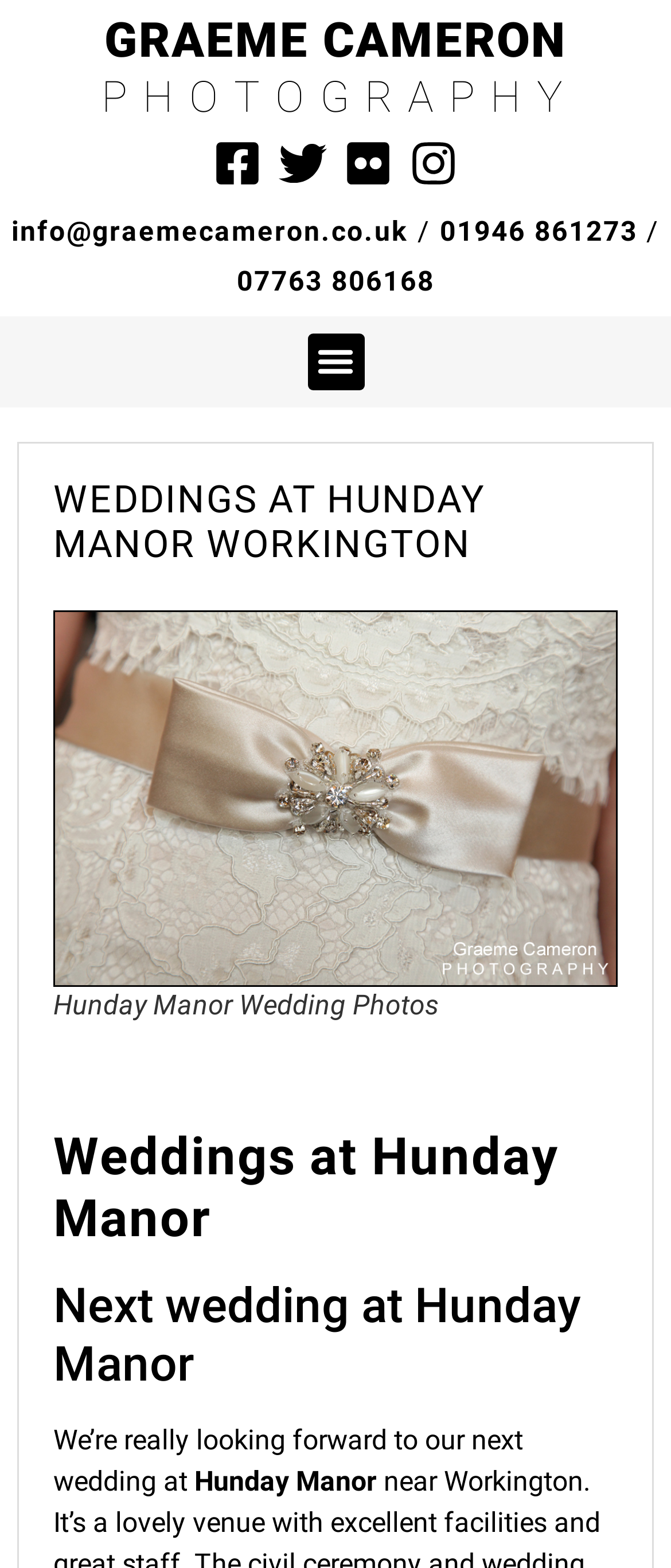Please specify the bounding box coordinates of the region to click in order to perform the following instruction: "Click the weddings at Hunday Manor link".

[0.079, 0.39, 0.921, 0.63]